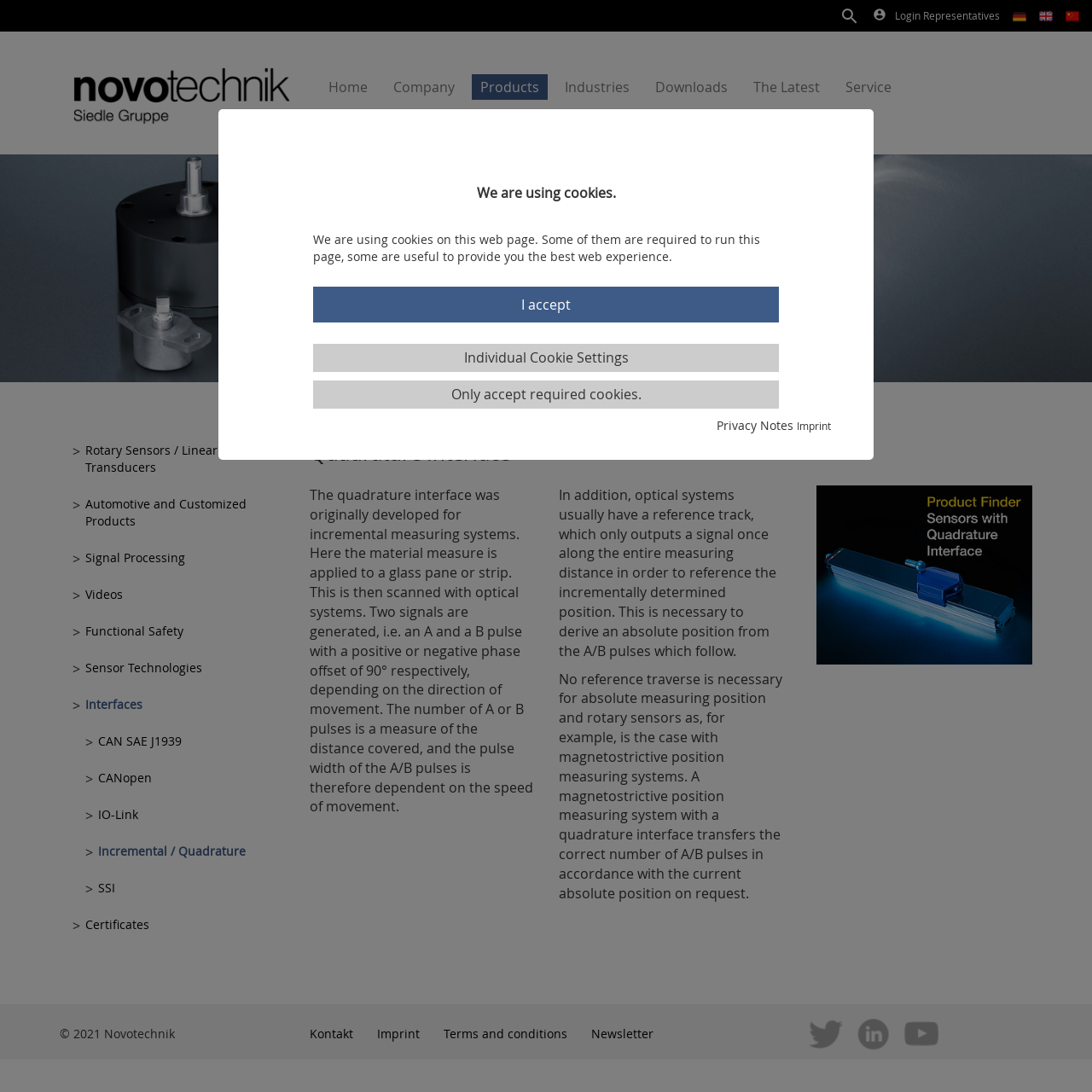Using the provided element description, identify the bounding box coordinates as (top-left x, top-left y, bottom-right x, bottom-right y). Ensure all values are between 0 and 1. Description: Login Representatives

[0.82, 0.008, 0.916, 0.02]